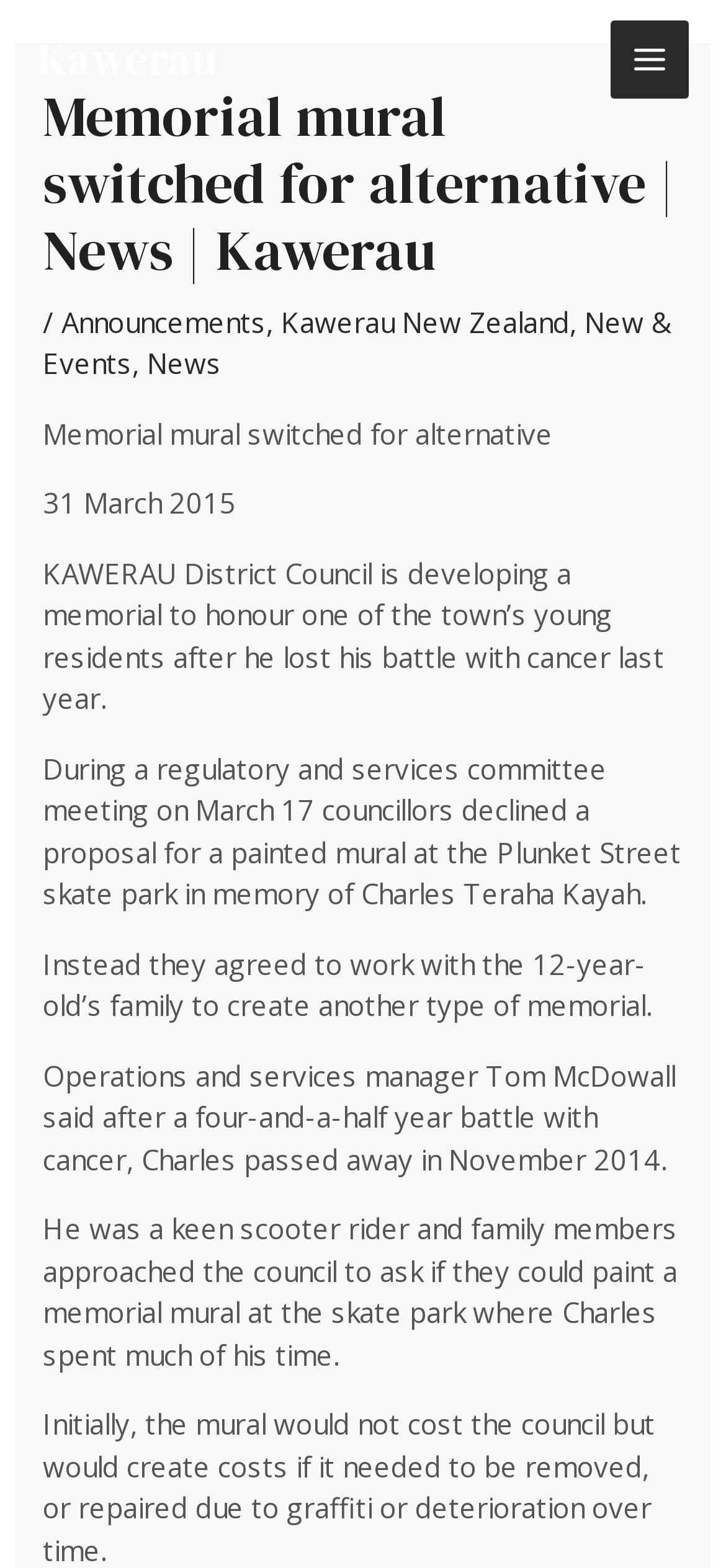Provide a brief response to the question below using one word or phrase:
What is the name of the town where the memorial mural is planned?

Kawerau